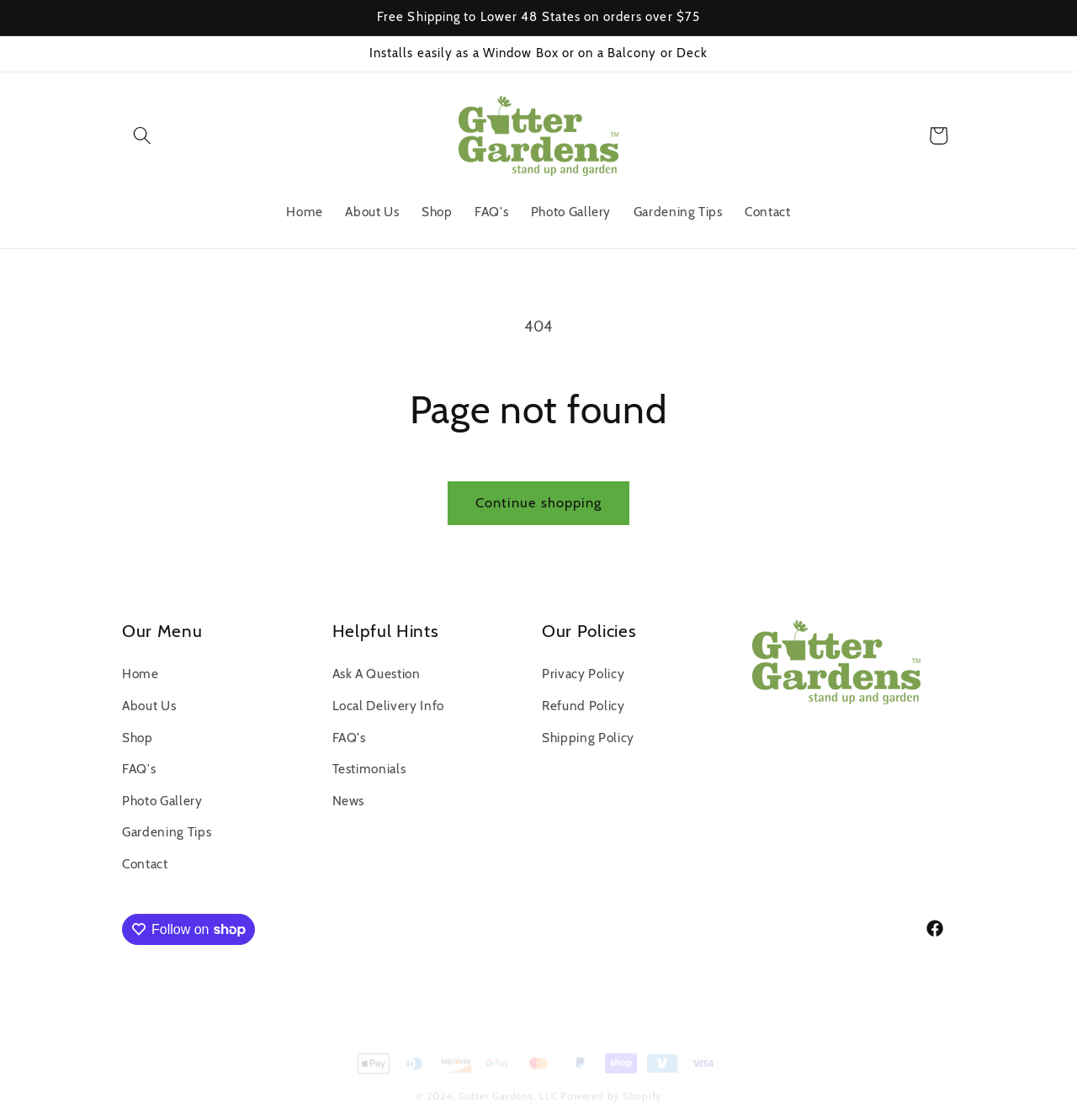Please identify the bounding box coordinates of the clickable area that will fulfill the following instruction: "Search". The coordinates should be in the format of four float numbers between 0 and 1, i.e., [left, top, right, bottom].

[0.113, 0.103, 0.151, 0.139]